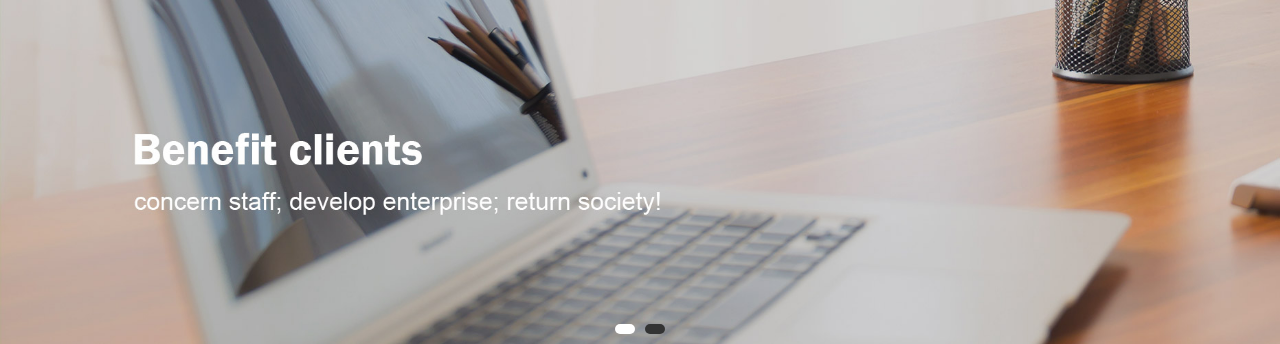Explain the image in a detailed way.

The image features a modern workspace showcasing a laptop with a clean and minimalist aesthetic. The scene is set on a polished wooden table that highlights a sense of professionalism and productivity. In front of the laptop, a cup filled with pens and pencils adds a touch of organization and creativity to the environment. Overlayed on the image, bold text reads "Benefit clients," accompanied by a motivational phrase: "concern staff; develop enterprise; return society!" This suggests a focus on enhancing client relationships, fostering staff development, and contributing positively to the community, aligning with themes of business growth and social responsibility. The composition conveys a sense of purpose and innovation, inviting viewers to consider the broader impact of their work.